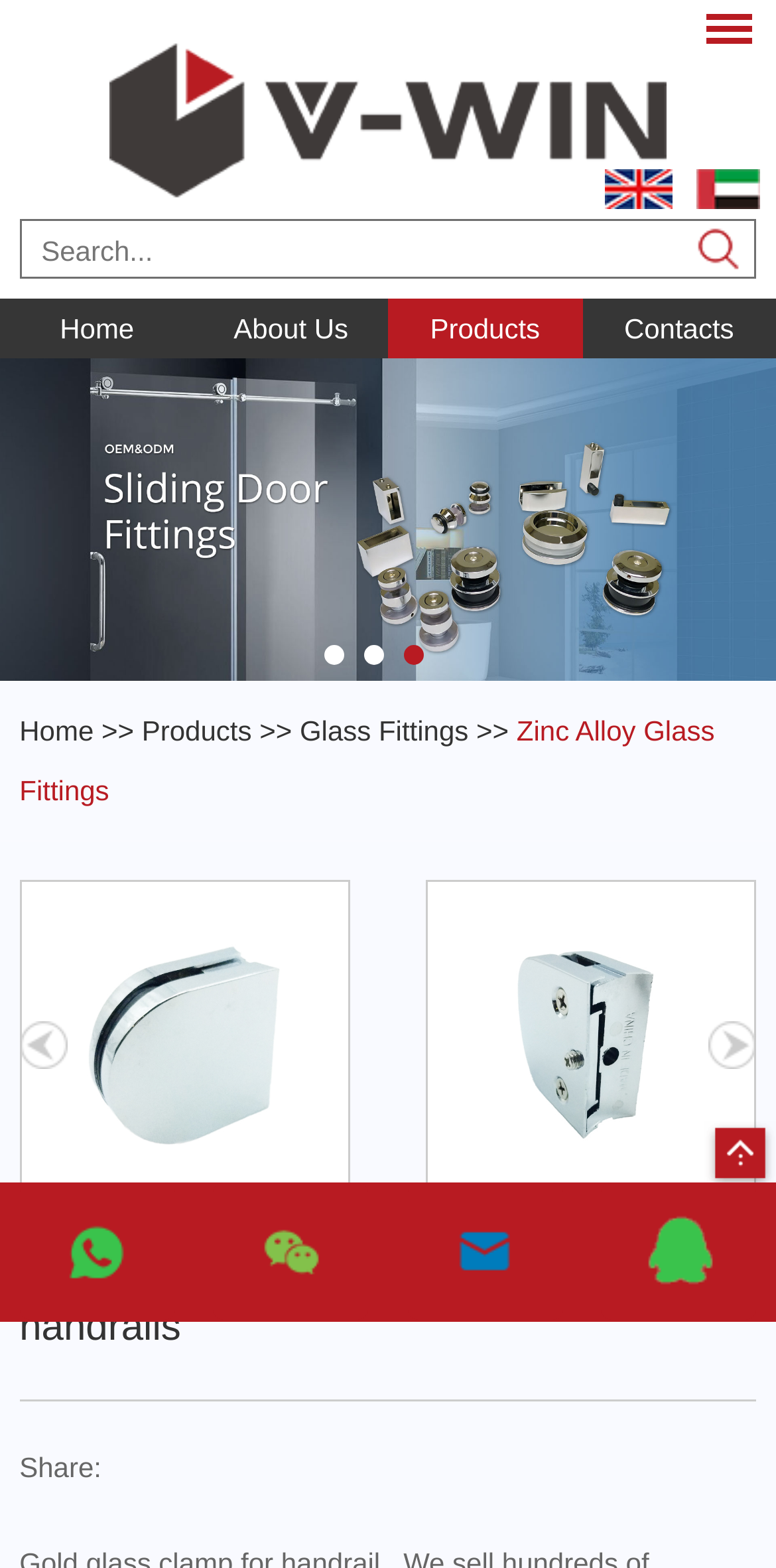Use a single word or phrase to answer the following:
What is the product being showcased?

Gold color Glass Clamp for handrails